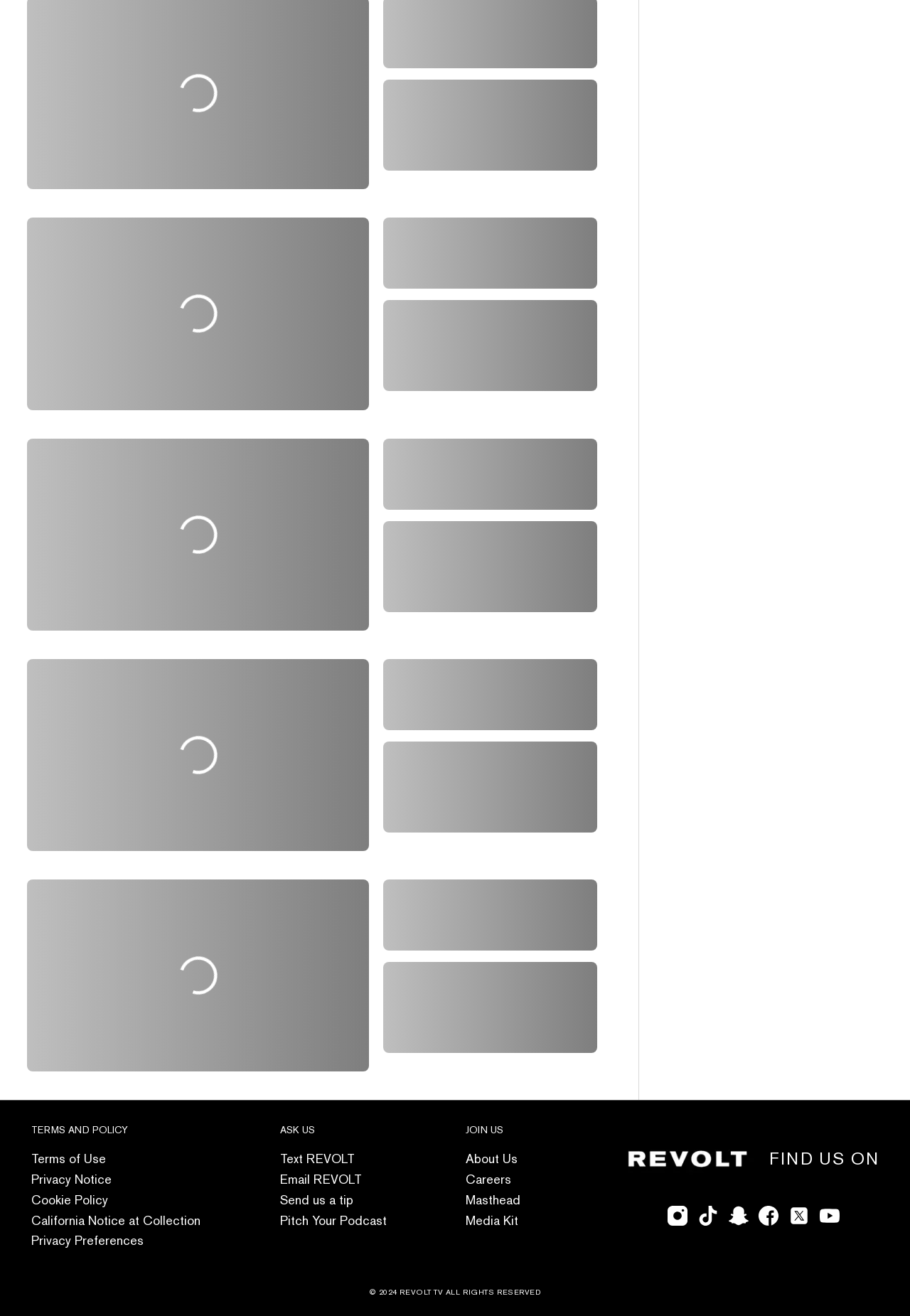Kindly determine the bounding box coordinates of the area that needs to be clicked to fulfill this instruction: "Click Terms of Use".

[0.034, 0.82, 0.116, 0.832]